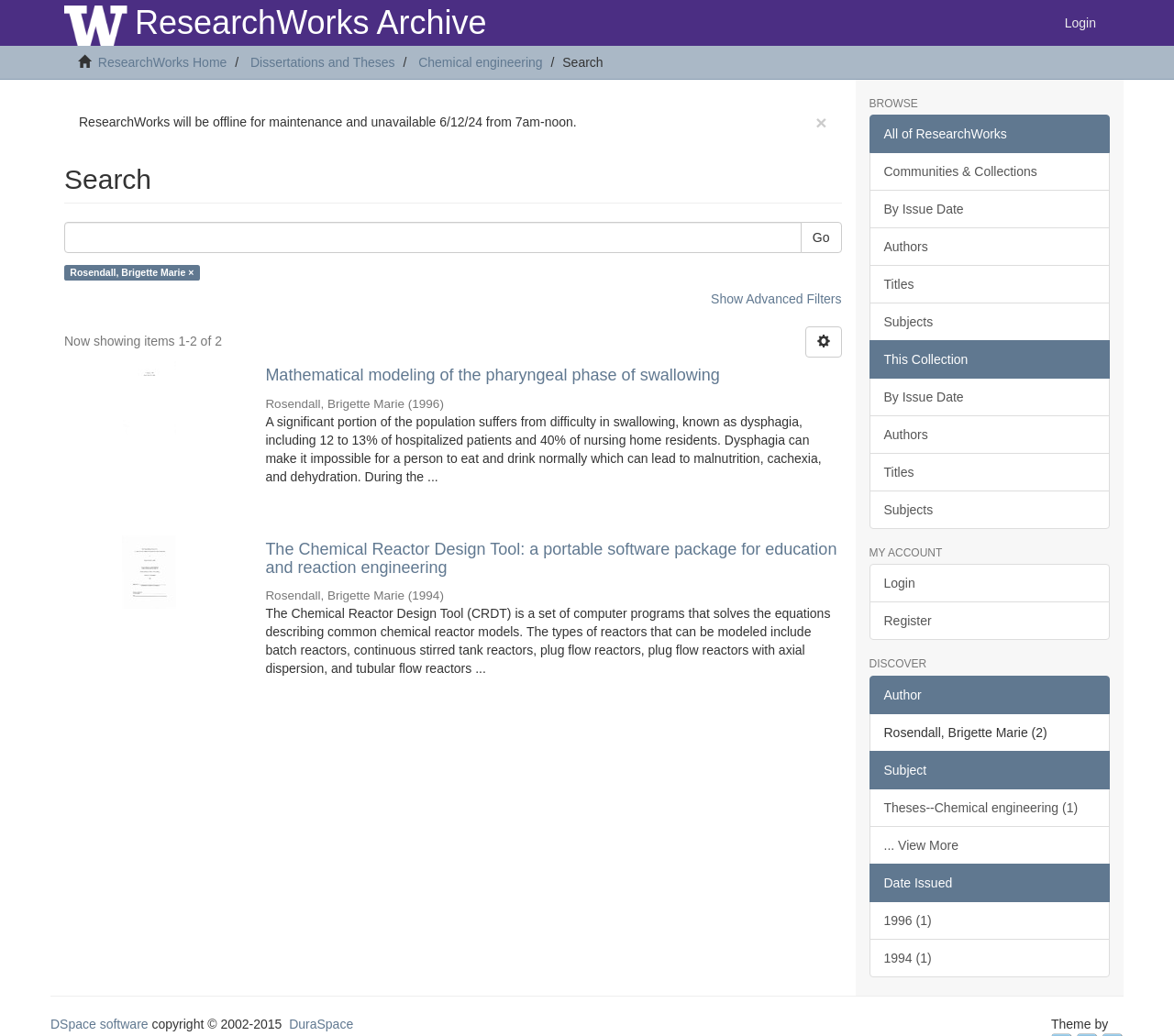Please provide a brief answer to the following inquiry using a single word or phrase:
How many search results are displayed on this page?

2